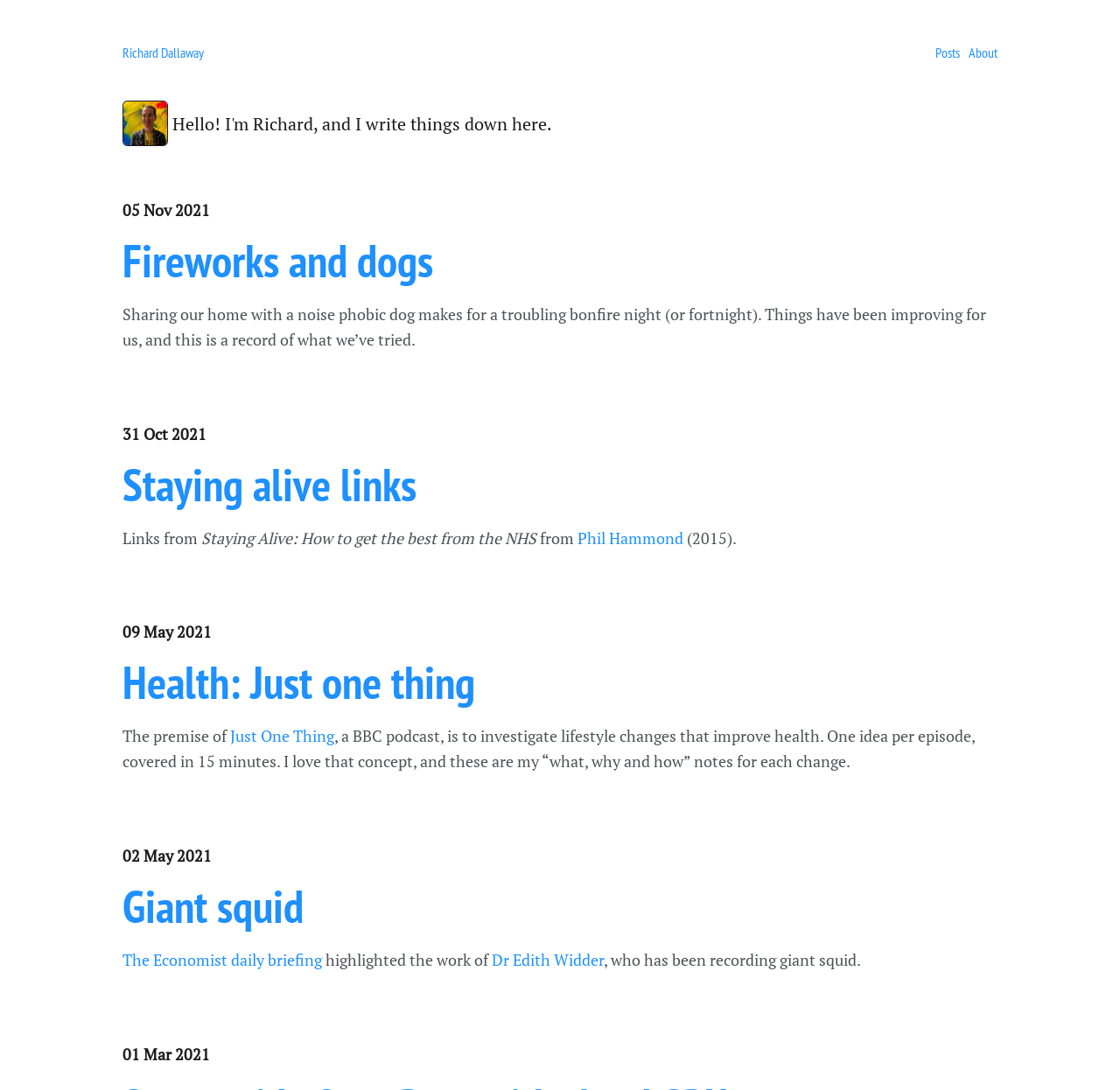From the element description: "Just One Thing", extract the bounding box coordinates of the UI element. The coordinates should be expressed as four float numbers between 0 and 1, in the order [left, top, right, bottom].

[0.205, 0.666, 0.298, 0.685]